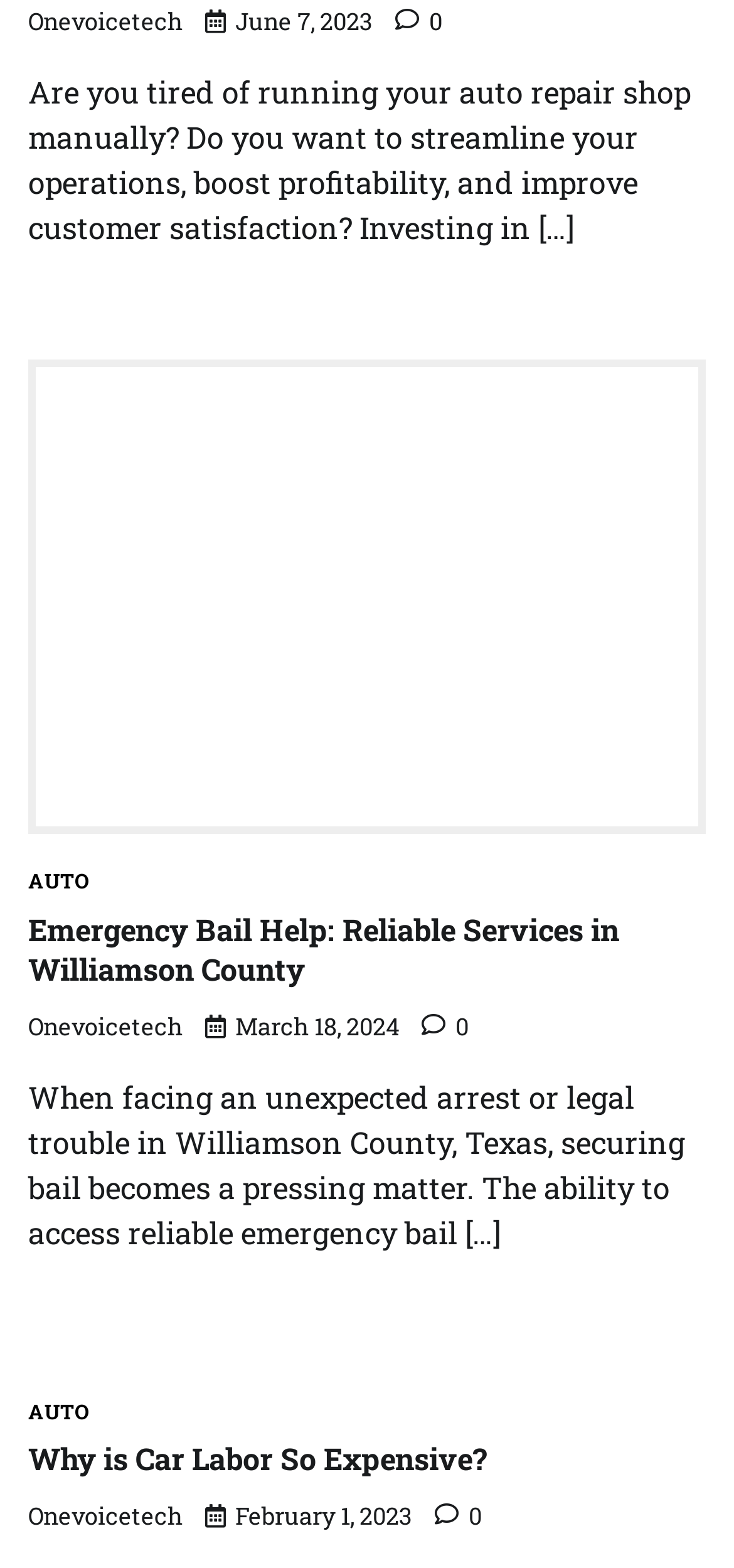How many links are in the second article?
Please describe in detail the information shown in the image to answer the question.

In the second article section, I found two links: one with the text 'Emergency Bail Help: Reliable Services in Williamson County' and another with the text 'AUTO'. Therefore, there are two links in the second article.